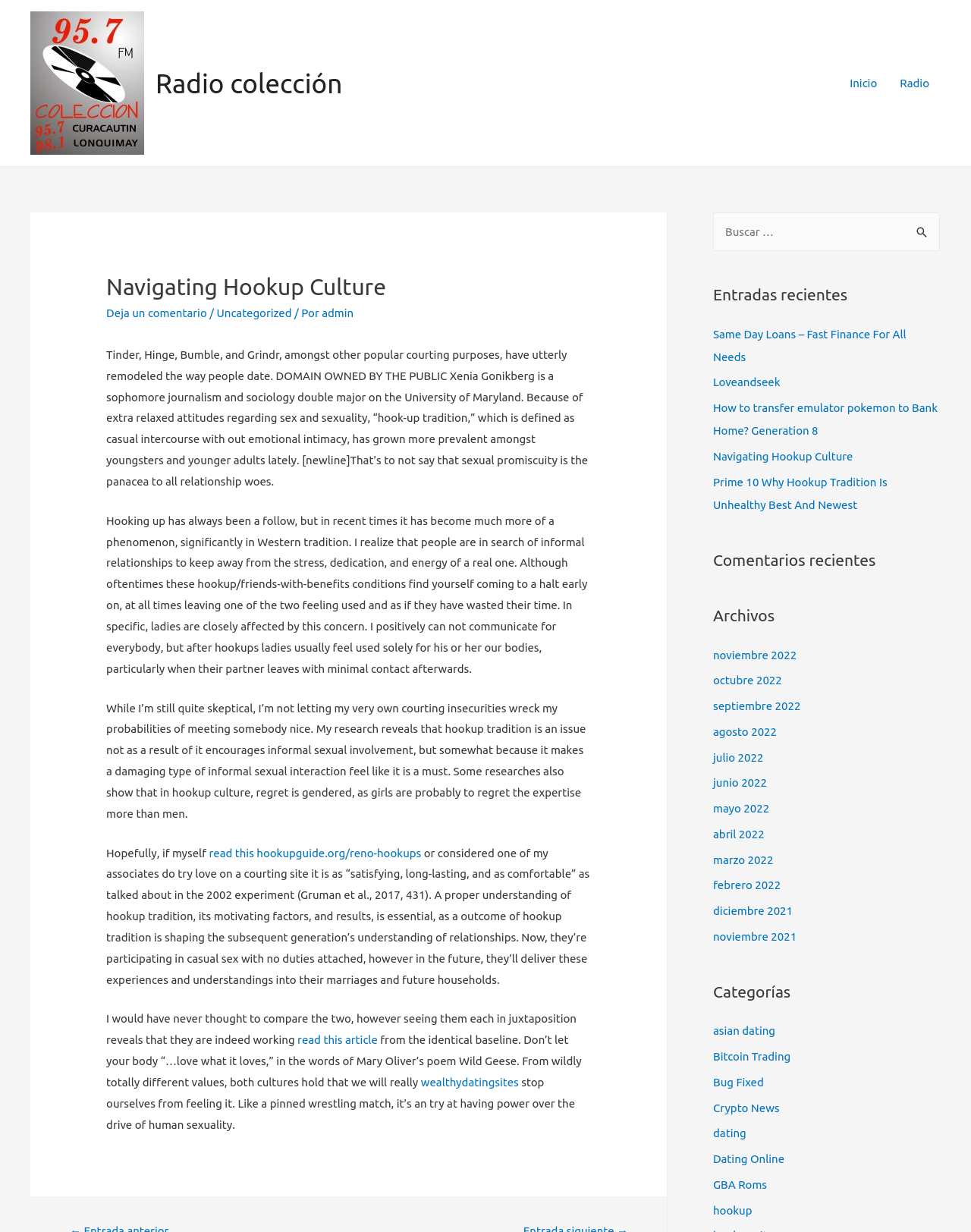Please determine the bounding box coordinates for the element that should be clicked to follow these instructions: "Enter First Name".

None